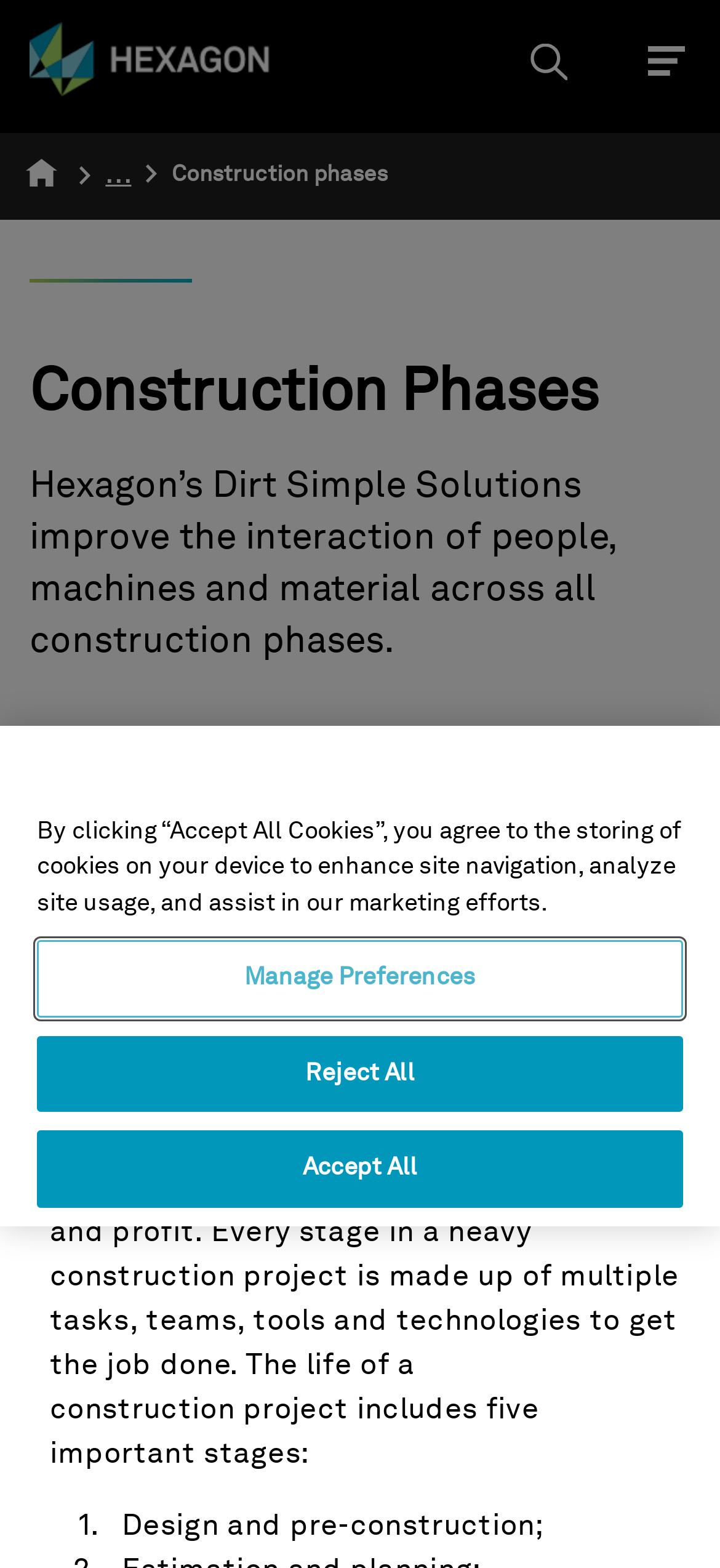Kindly determine the bounding box coordinates of the area that needs to be clicked to fulfill this instruction: "Search for something".

[0.738, 0.028, 0.789, 0.055]